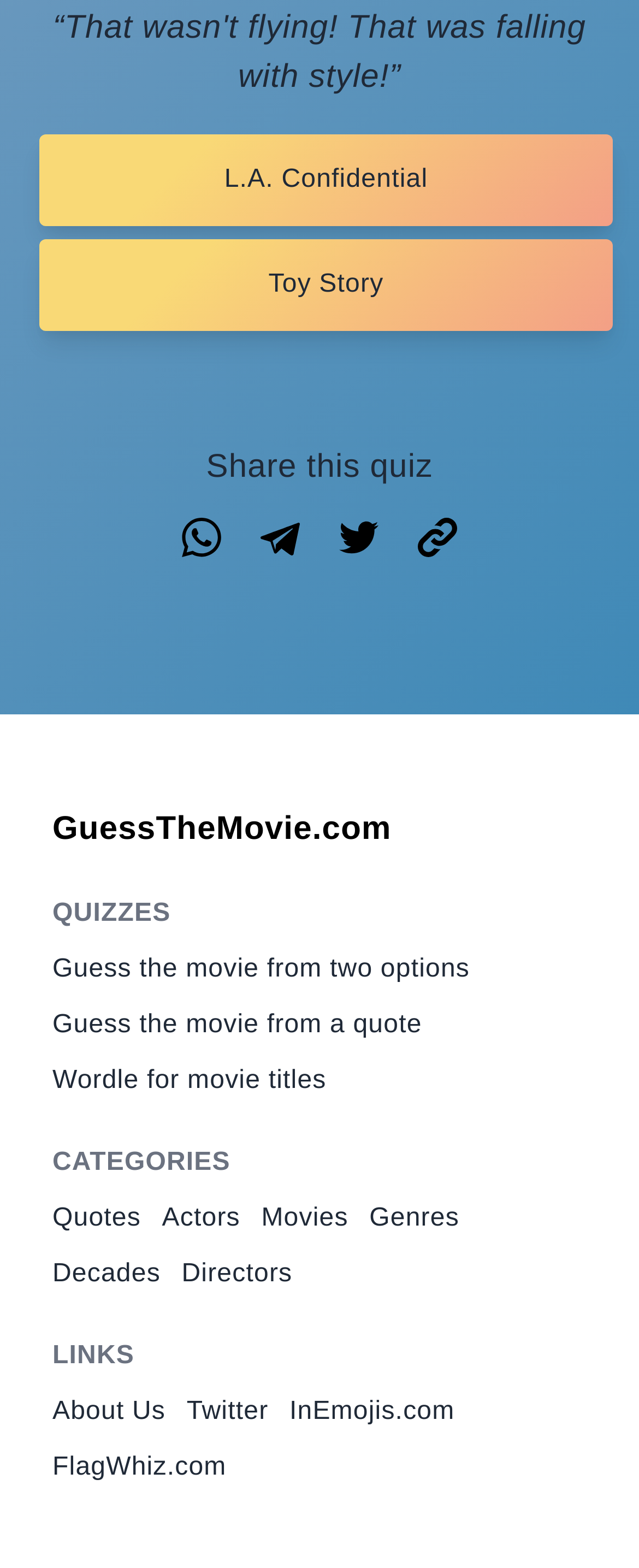Find the bounding box coordinates of the element to click in order to complete the given instruction: "Guess the movie from two options."

[0.082, 0.609, 0.735, 0.627]